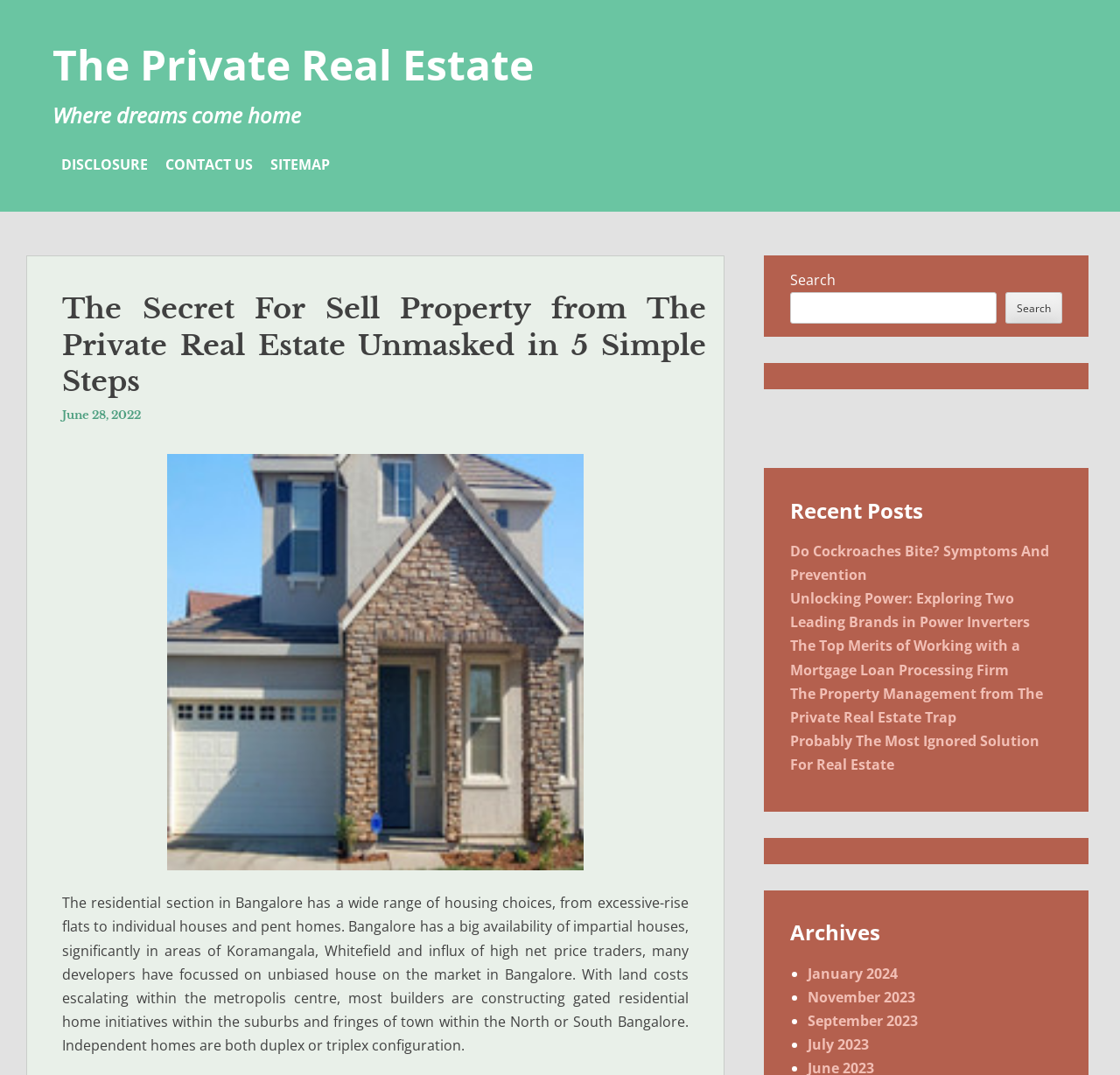Please find the bounding box coordinates in the format (top-left x, top-left y, bottom-right x, bottom-right y) for the given element description. Ensure the coordinates are floating point numbers between 0 and 1. Description: June 28, 2022

[0.055, 0.38, 0.126, 0.392]